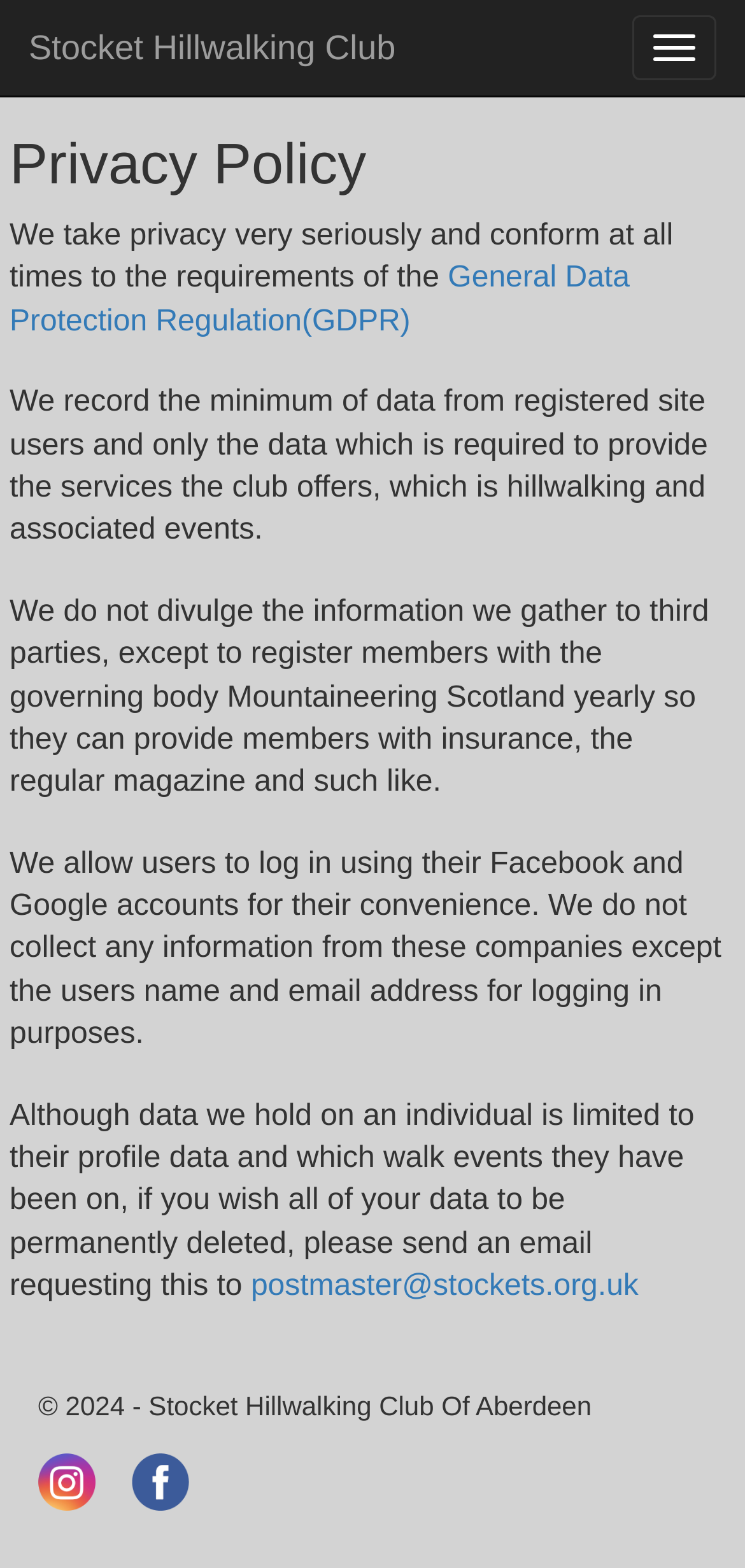Who is the governing body mentioned on the webpage? Please answer the question using a single word or phrase based on the image.

Mountaineering Scotland